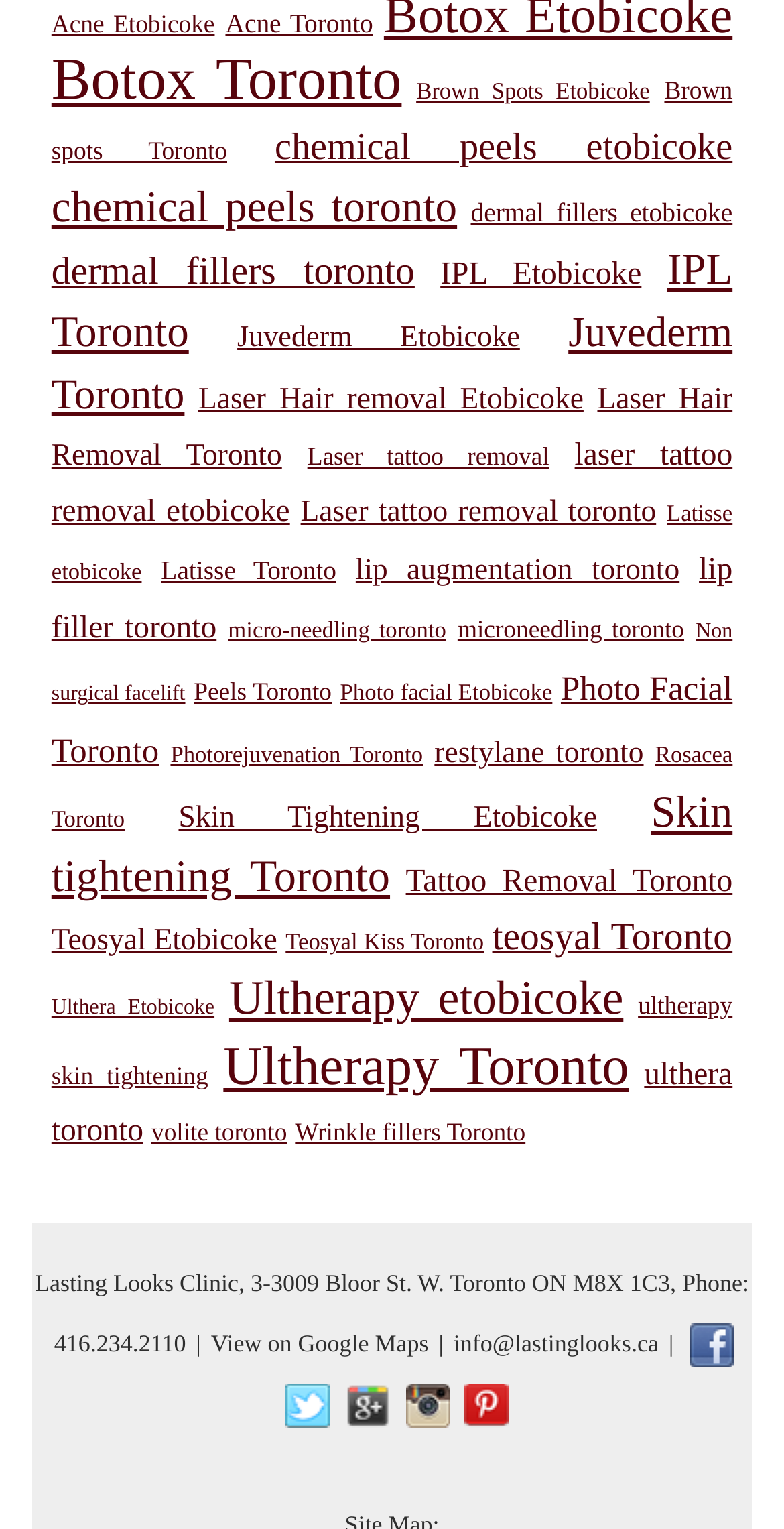Please provide a short answer using a single word or phrase for the question:
What is the clinic's address?

3-3009 Bloor St. W. Toronto ON M8X 1C3